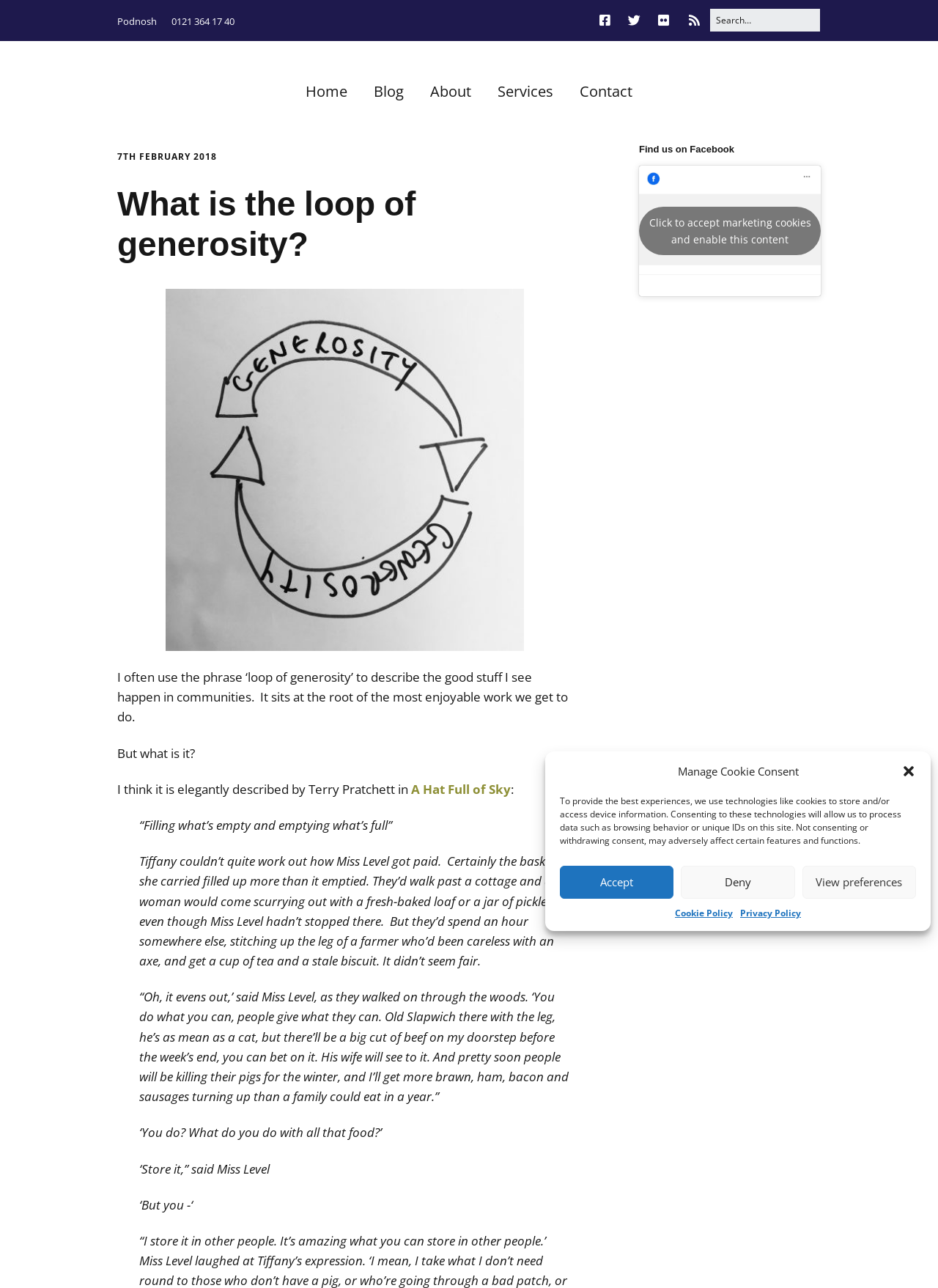What is the loop of generosity?
Could you please answer the question thoroughly and with as much detail as possible?

The question is asking about the concept of the loop of generosity, which is described in the webpage as 'Filling what's empty and emptying what's full', a phrase taken from Terry Pratchett's book 'A Hat Full of Sky'.